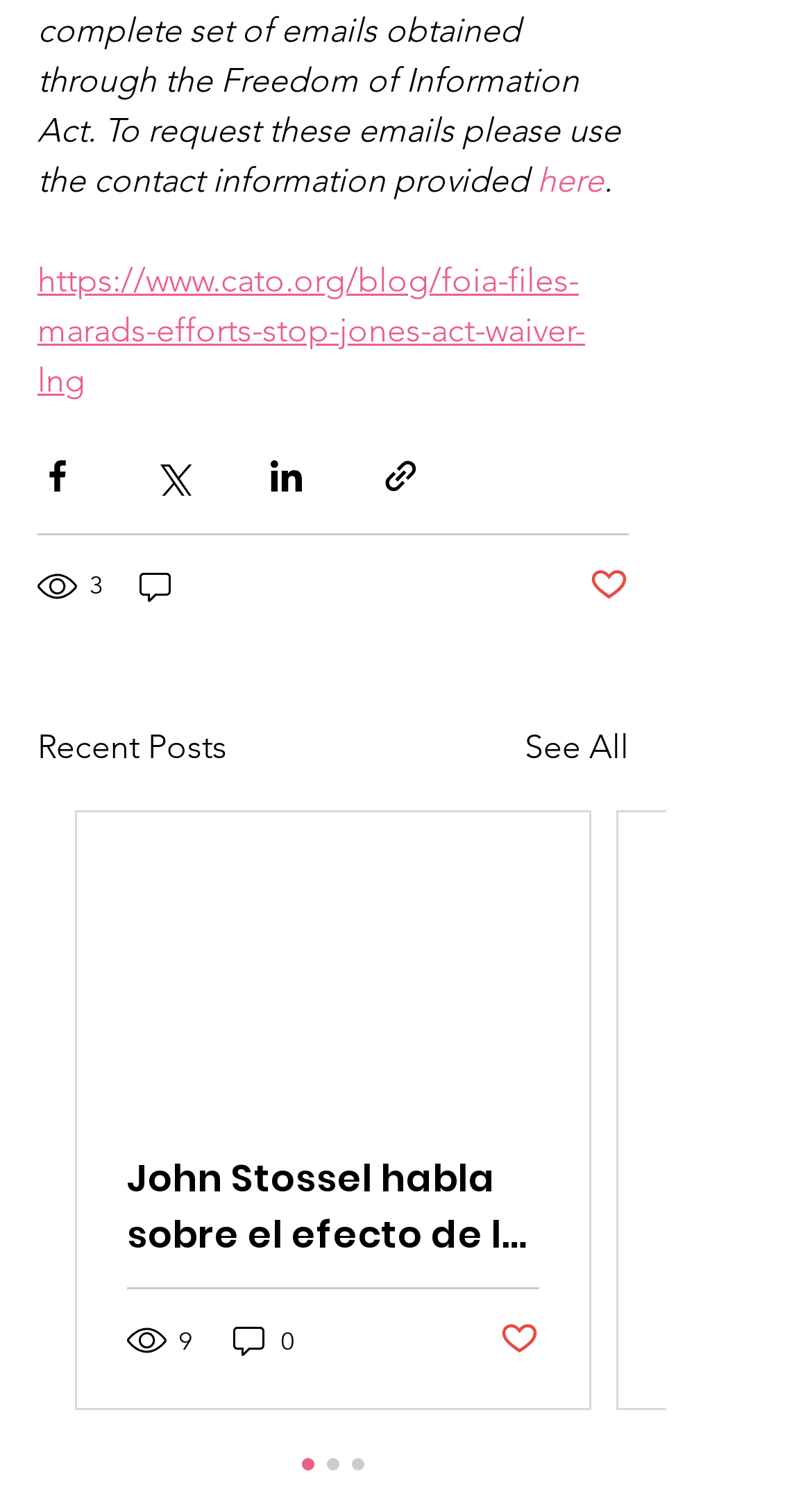What is the purpose of the 'Post not marked as liked' button?
Carefully analyze the image and provide a thorough answer to the question.

The 'Post not marked as liked' button is used to like a post, indicating that the user has shown interest or approval of the content.